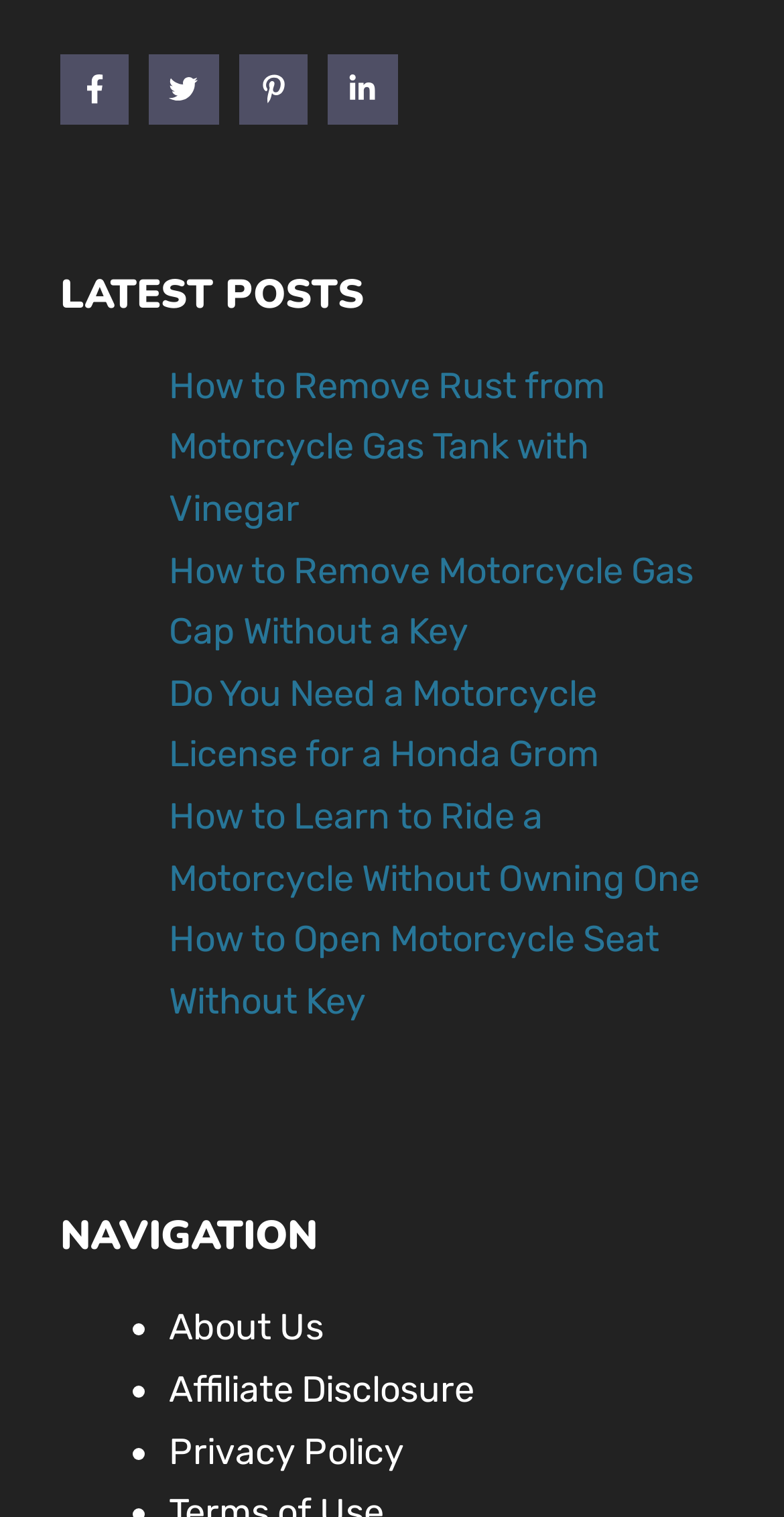Highlight the bounding box of the UI element that corresponds to this description: "aria-label="Facebook"".

[0.077, 0.036, 0.165, 0.082]